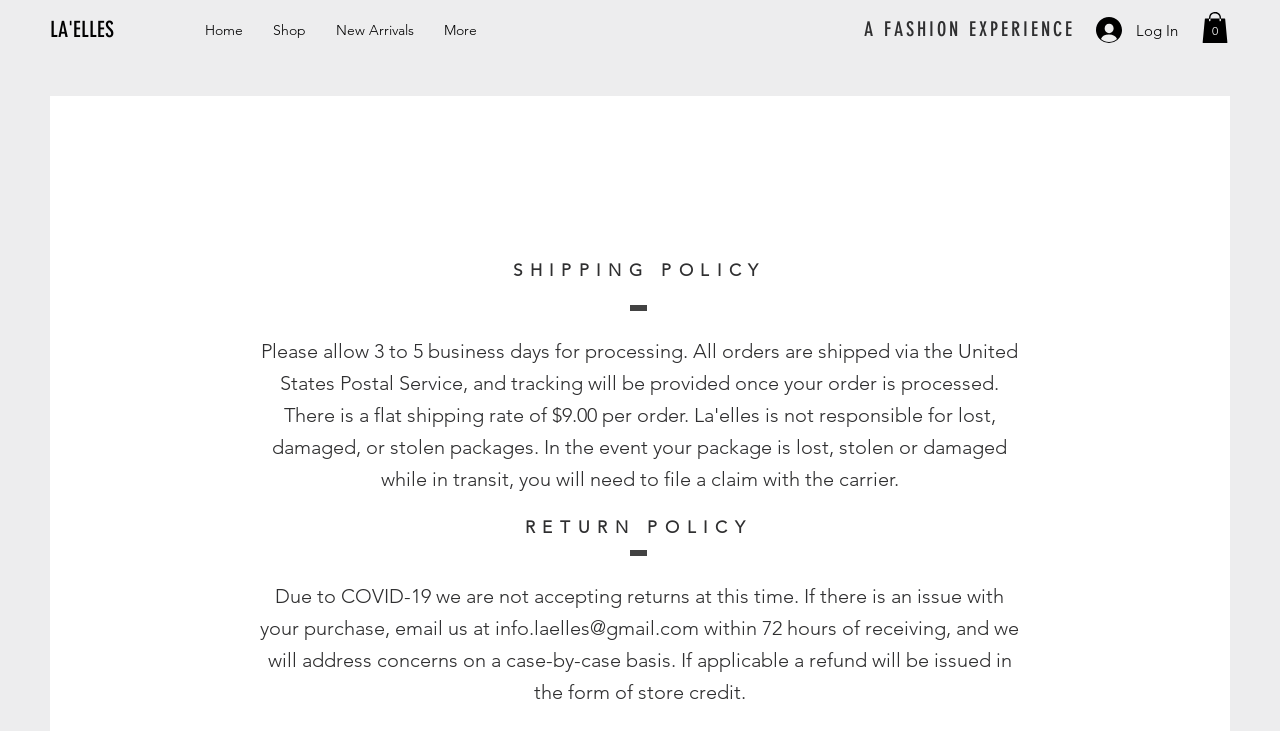Craft a detailed narrative of the webpage's structure and content.

The webpage is about the shipping and returns policy of La'Elle's, an online fashion store. At the top left, there is a link to the website's homepage, "LA'ELLES", followed by a navigation menu with links to "Home", "Shop", "New Arrivals", and "More". 

Below the navigation menu, there is a slideshow region that takes up most of the top section of the page. Within the slideshow, there is a static text "A FASHION EXPERIENCE". 

On the top right, there are two buttons: "Log In" with an icon, and "Cart with 0 items" with an SVG icon. 

The main content of the page is divided into two sections: "SHIPPING POLICY" and "RETURN POLICY". The "SHIPPING POLICY" section is located above the "RETURN POLICY" section. 

In the "RETURN POLICY" section, there is a notice stating that due to COVID-19, returns are not being accepted at this time. However, customers can email the store within 72 hours of receiving their purchase to address any concerns, and refunds will be issued in the form of store credit if applicable. The email address "info.laelles@gmail.com" is provided as a link.